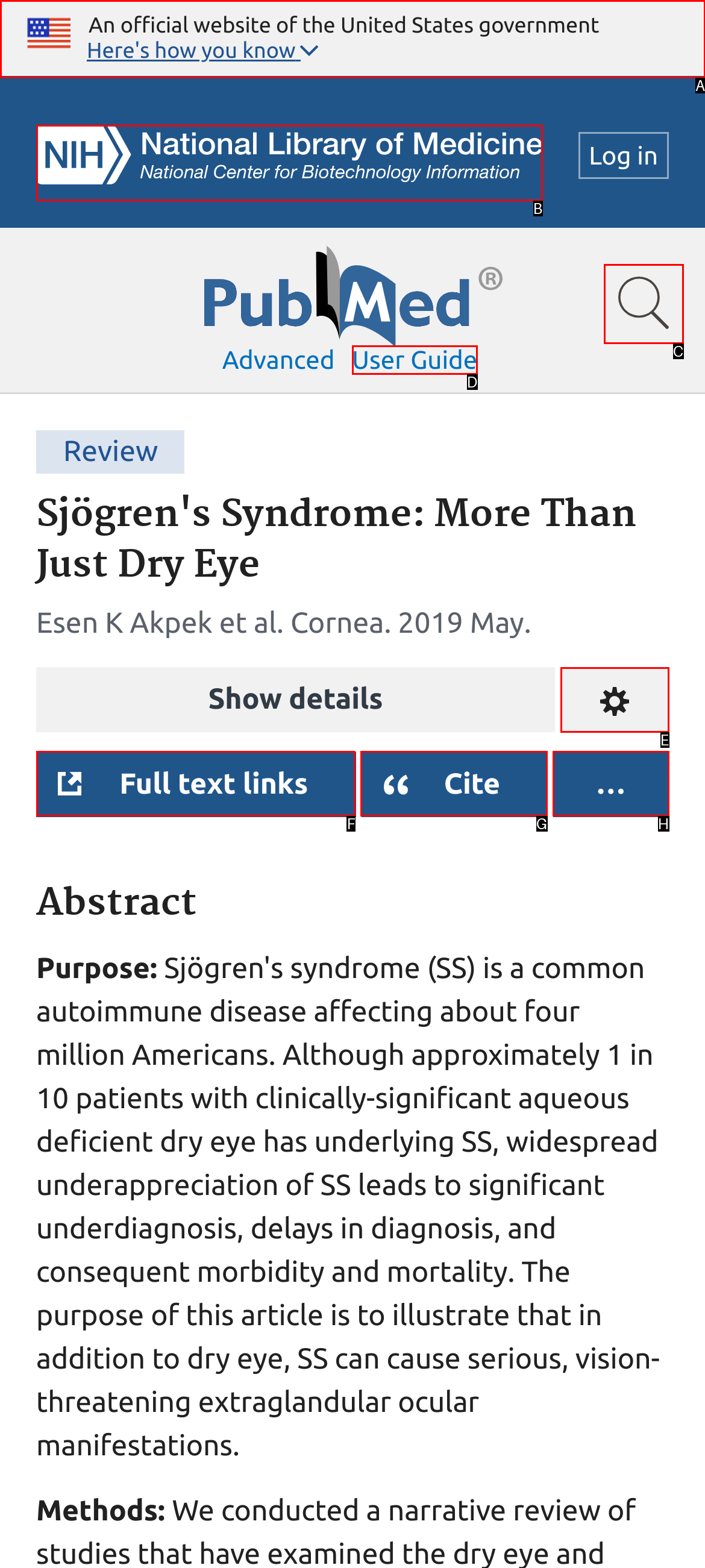Given the description: Full text links, identify the corresponding option. Answer with the letter of the appropriate option directly.

F